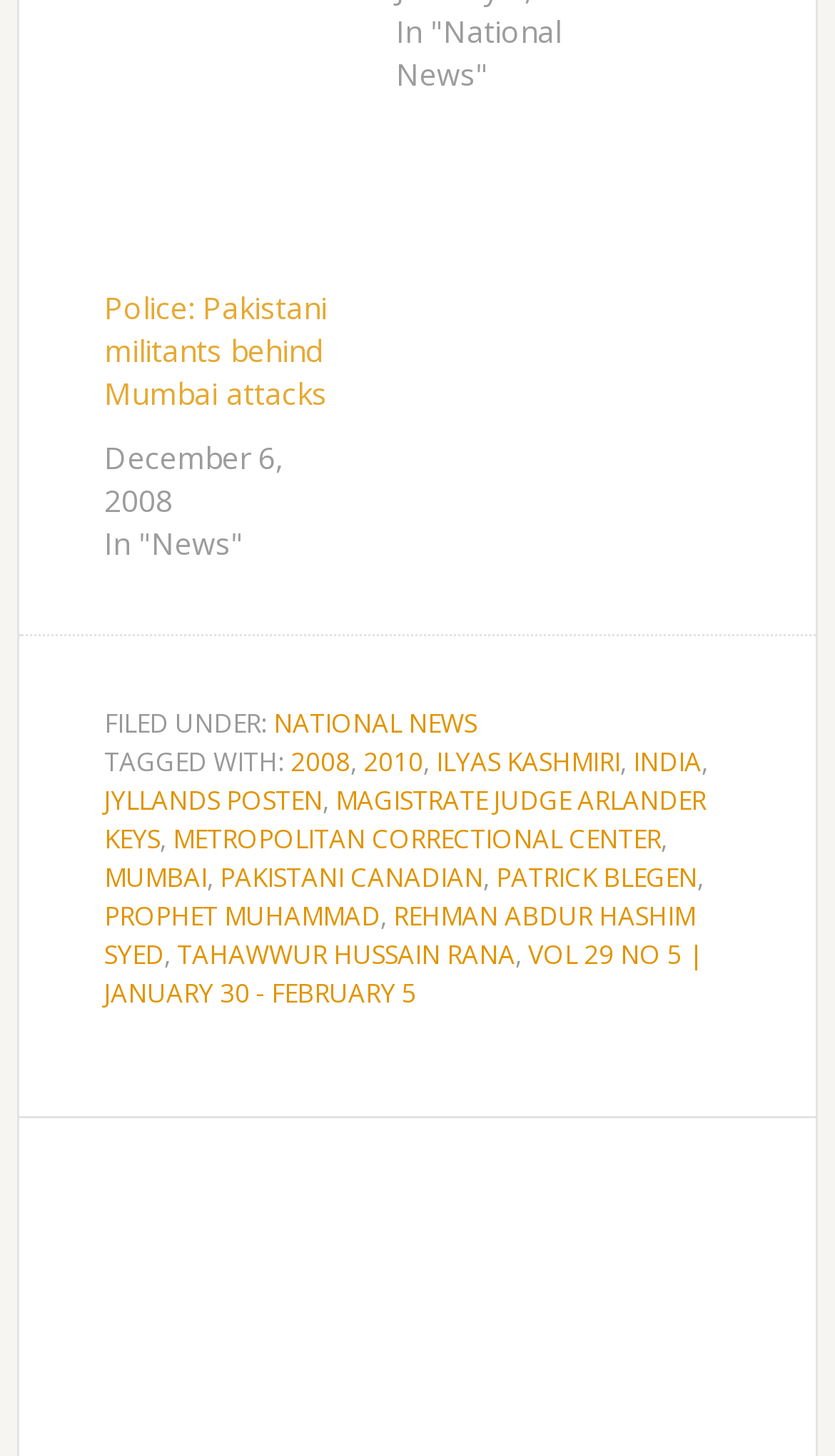Kindly determine the bounding box coordinates for the area that needs to be clicked to execute this instruction: "Read about 'Understanding Contact'".

None